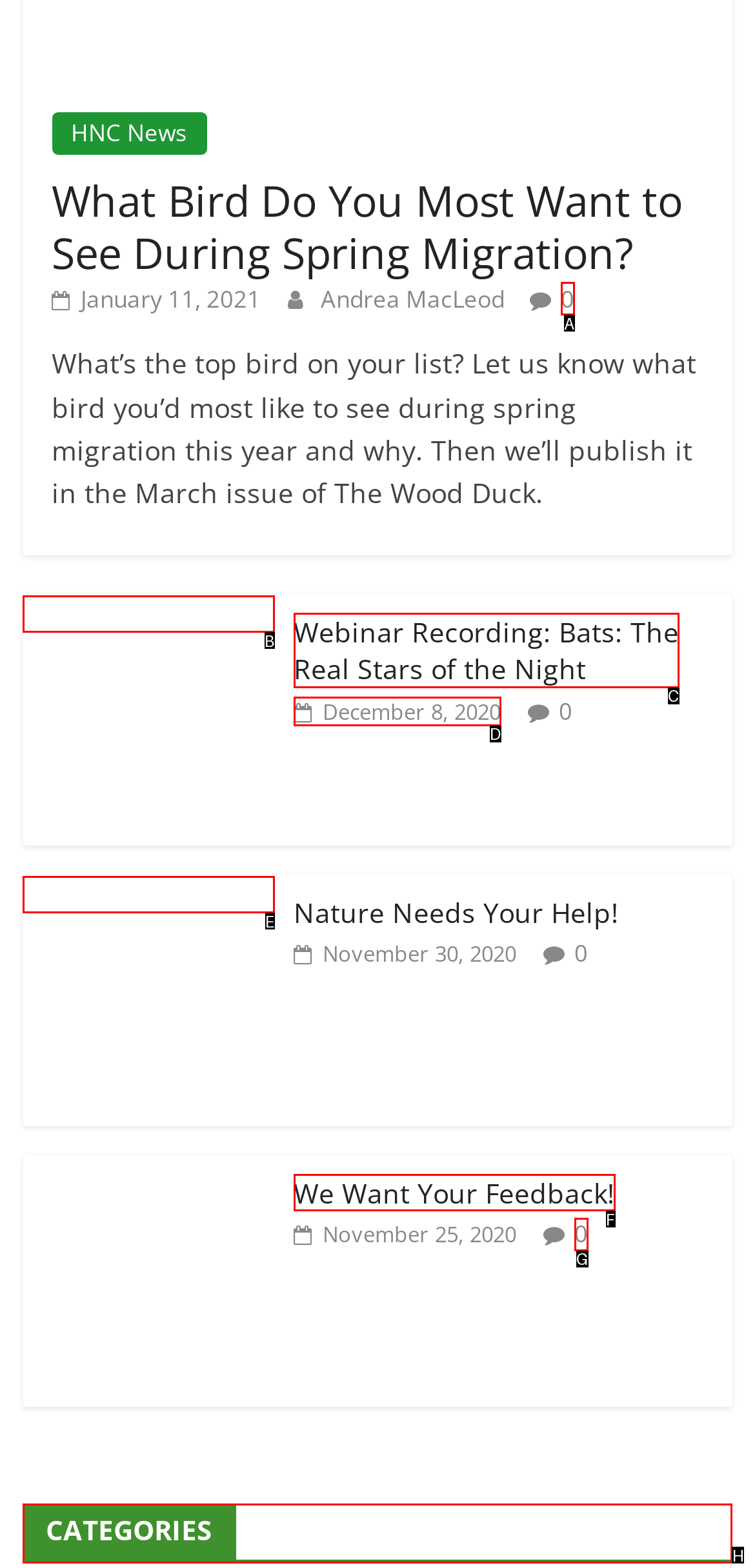Determine which HTML element should be clicked to carry out the following task: View the categories Respond with the letter of the appropriate option.

H